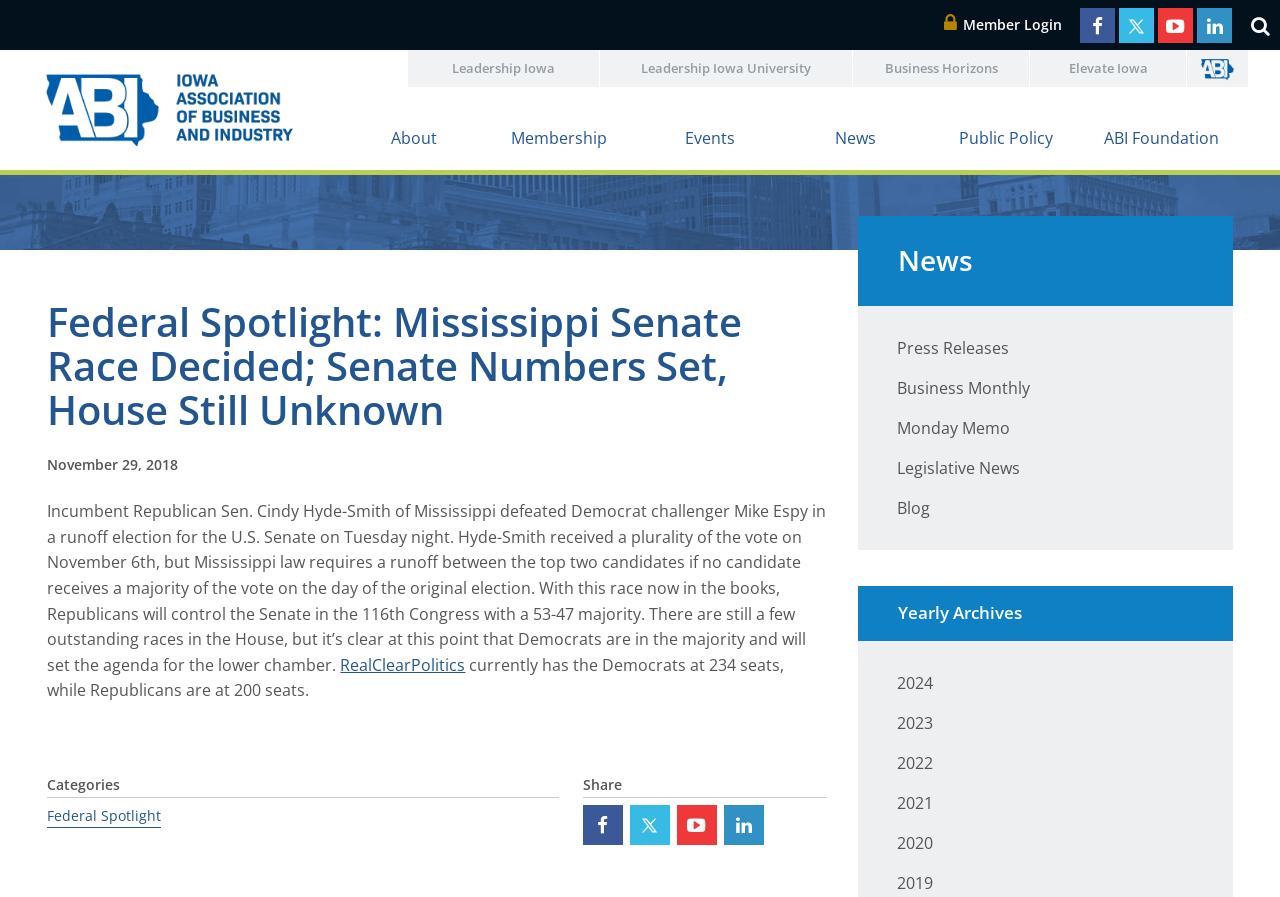What is the purpose of the 'Search' textbox? Look at the image and give a one-word or short phrase answer.

To search the website